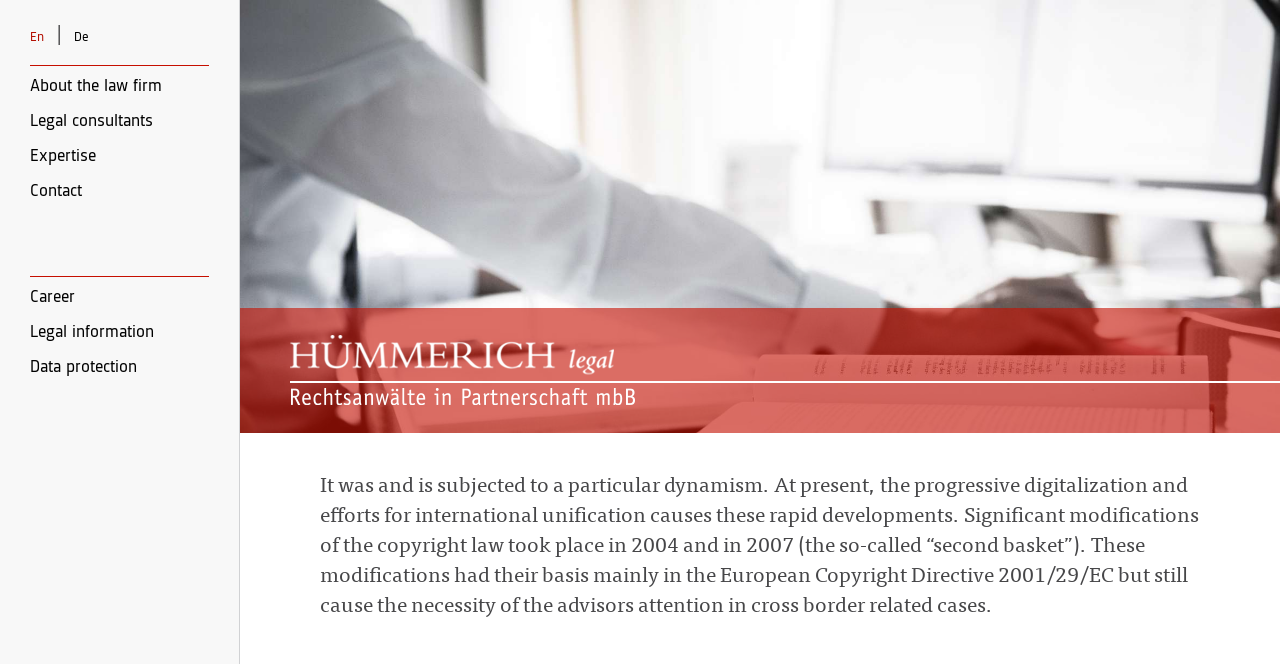Extract the bounding box coordinates for the UI element described by the text: "Legal information". The coordinates should be in the form of [left, top, right, bottom] with values between 0 and 1.

[0.023, 0.485, 0.163, 0.515]